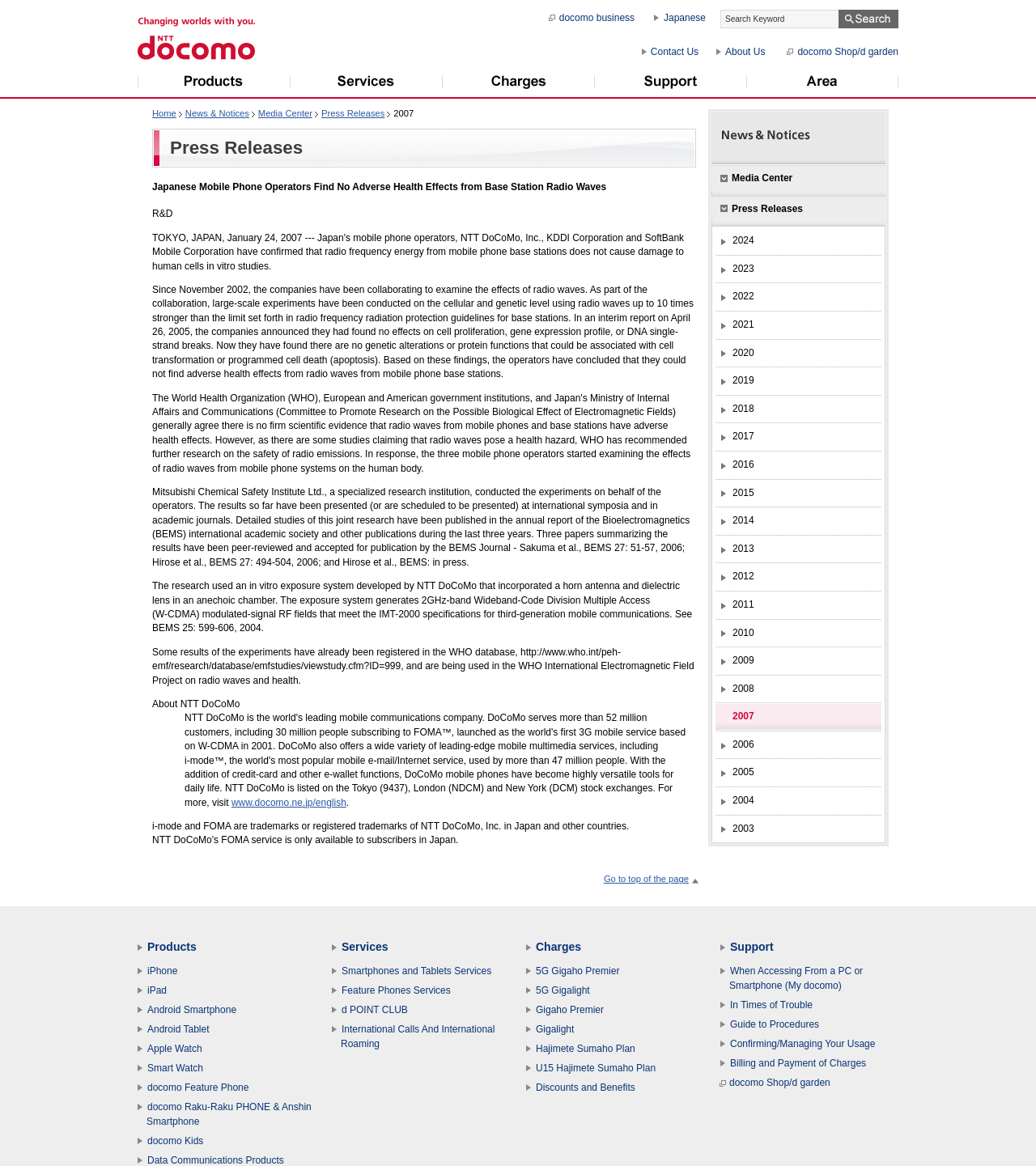In which year did NTT DoCoMo start offering W-CDMA service?
Please provide a comprehensive answer based on the contents of the image.

The press release mentions that NTT DoCoMo started offering W-CDMA service in 2001.